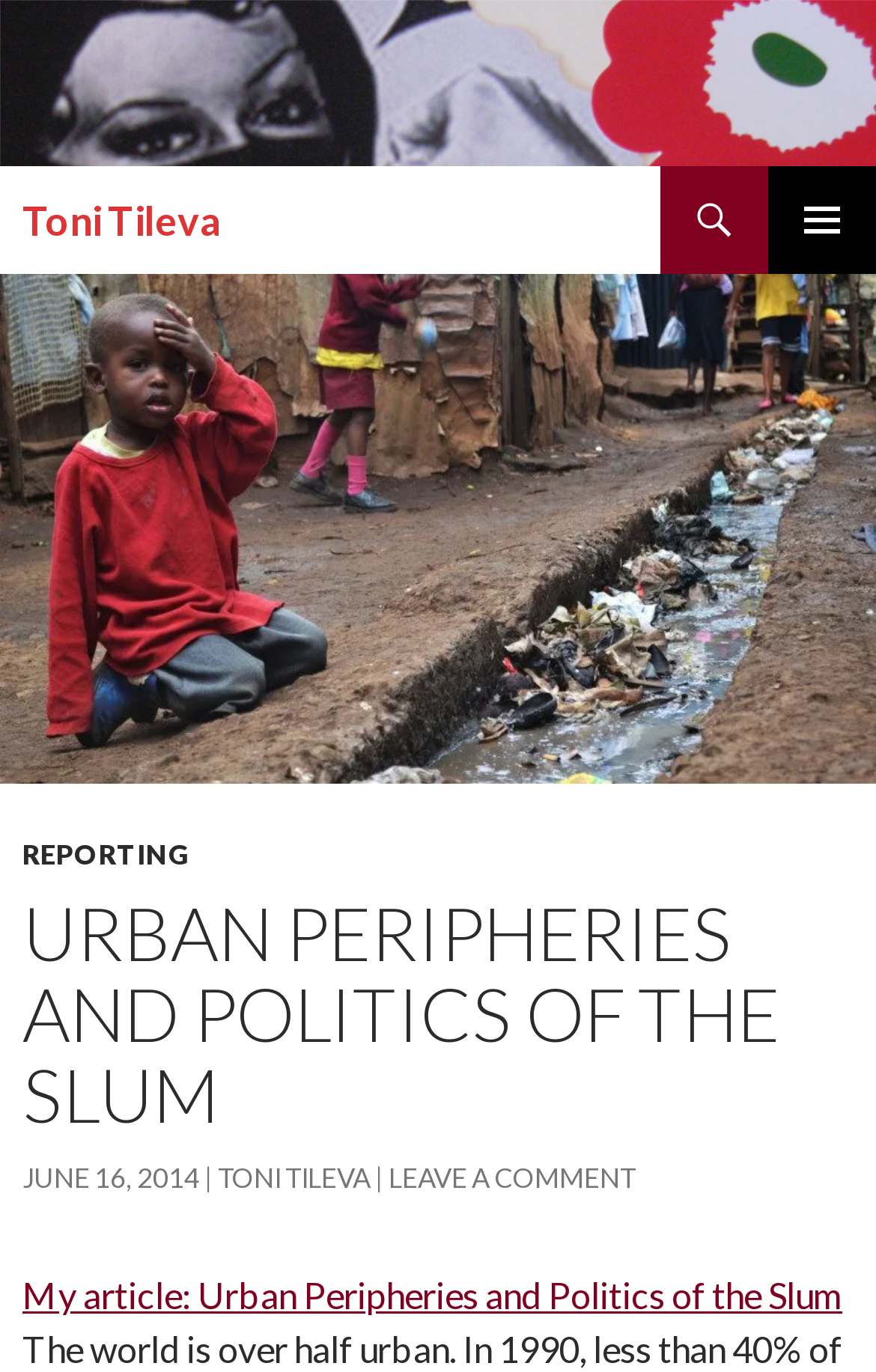Using the format (top-left x, top-left y, bottom-right x, bottom-right y), provide the bounding box coordinates for the described UI element. All values should be floating point numbers between 0 and 1: Toggle navigation

None